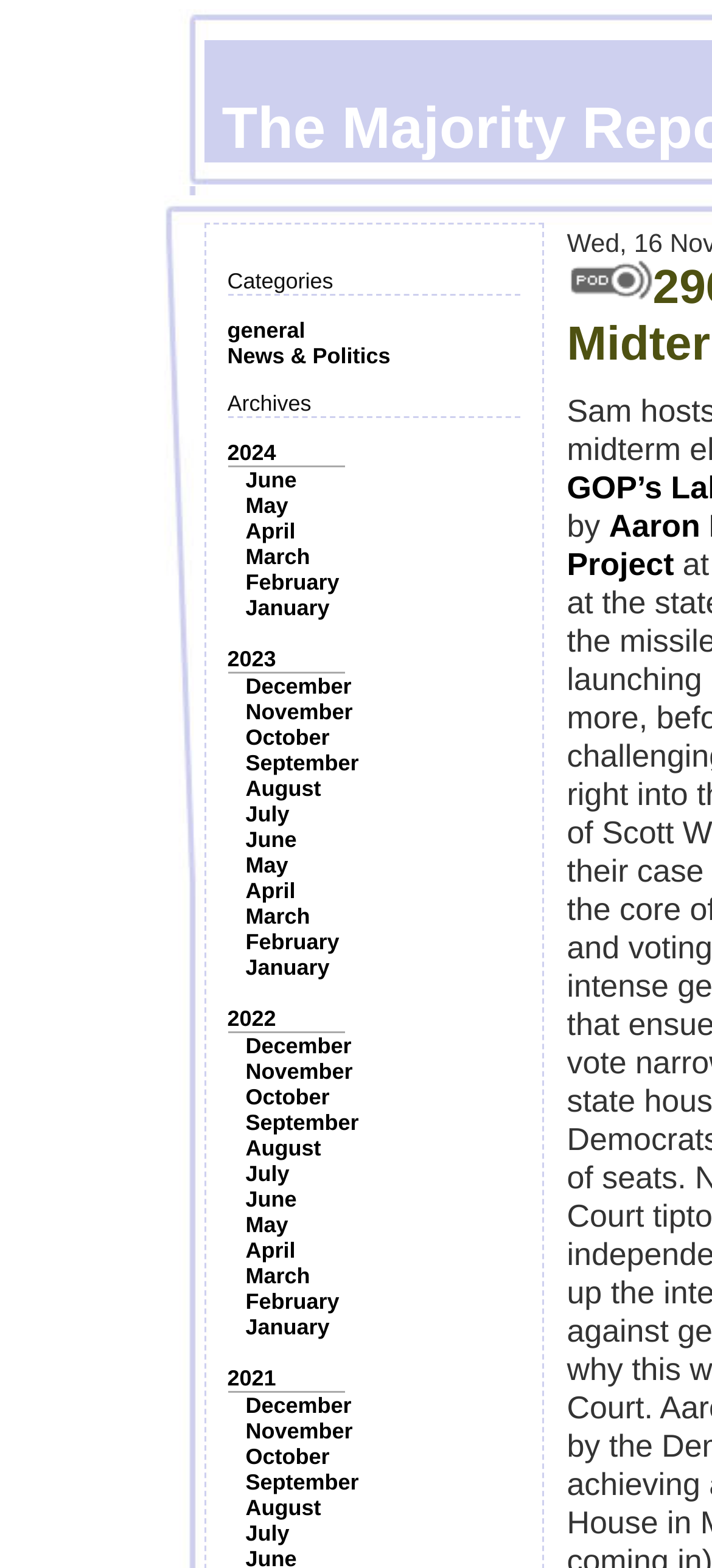Provide a brief response to the question using a single word or phrase: 
What is the category of the podcast?

News & Politics